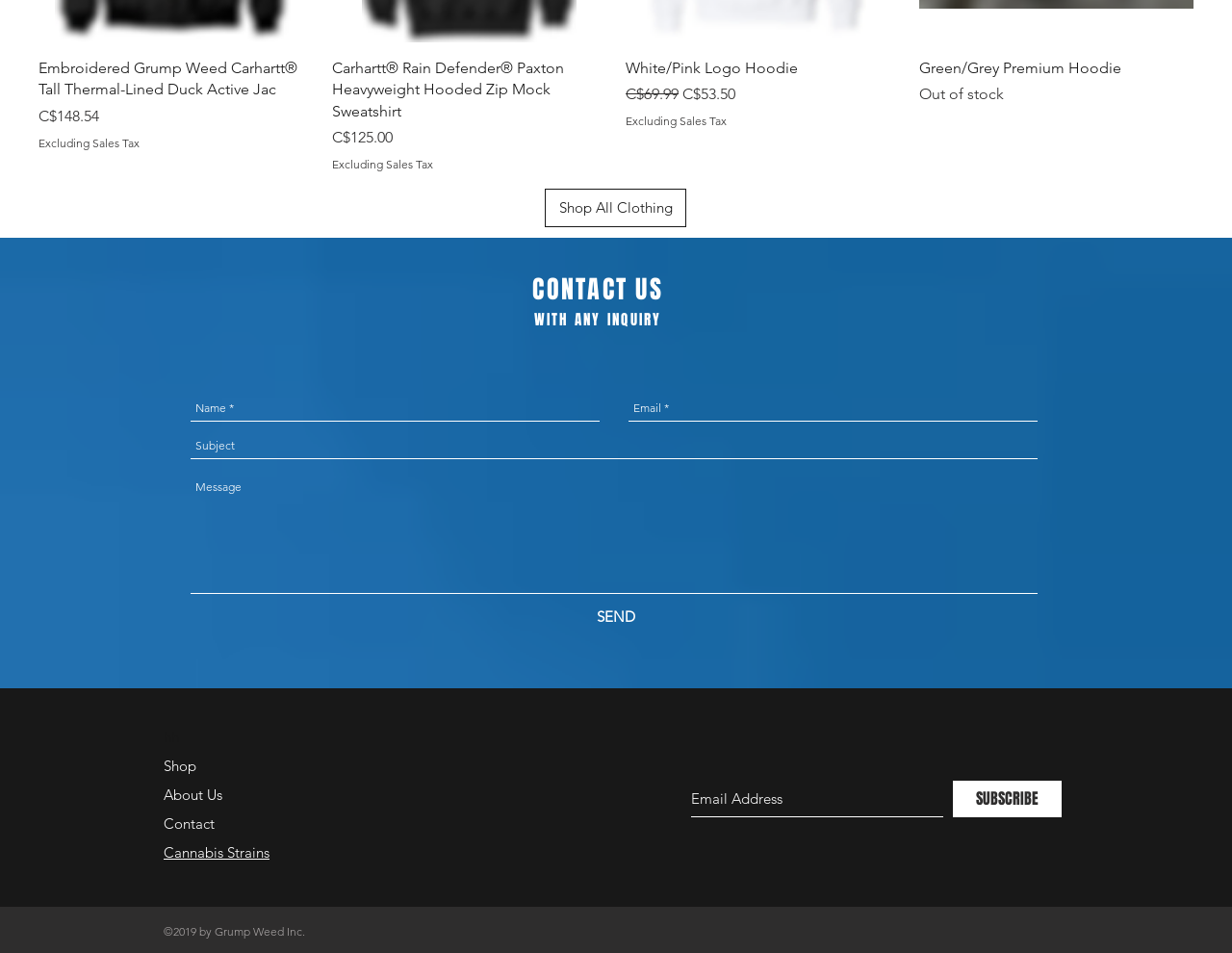From the webpage screenshot, identify the region described by Shop All Clothing. Provide the bounding box coordinates as (top-left x, top-left y, bottom-right x, bottom-right y), with each value being a floating point number between 0 and 1.

[0.442, 0.198, 0.557, 0.238]